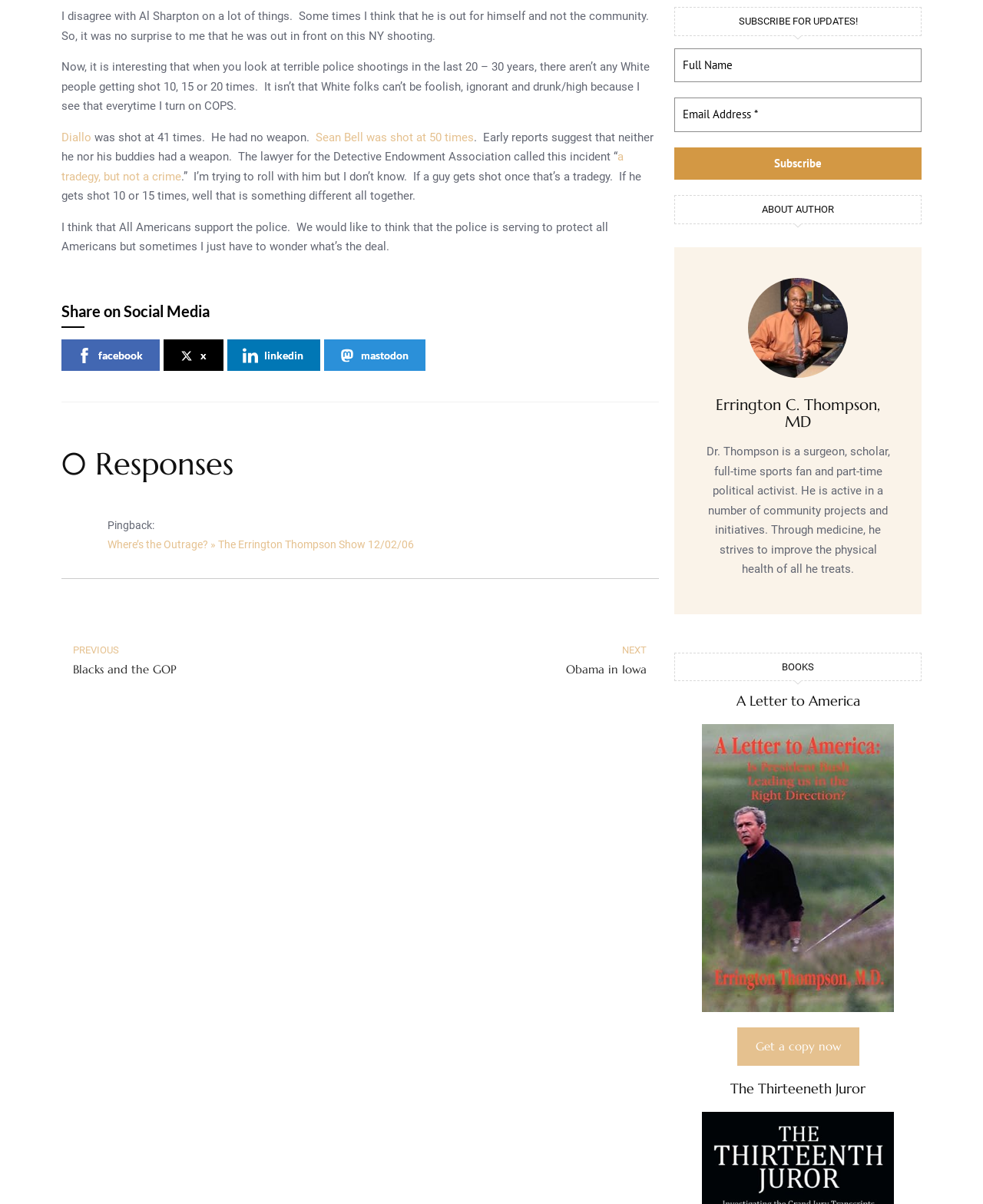Given the element description mastodon, predict the bounding box coordinates for the UI element in the webpage screenshot. The format should be (top-left x, top-left y, bottom-right x, bottom-right y), and the values should be between 0 and 1.

[0.33, 0.282, 0.433, 0.308]